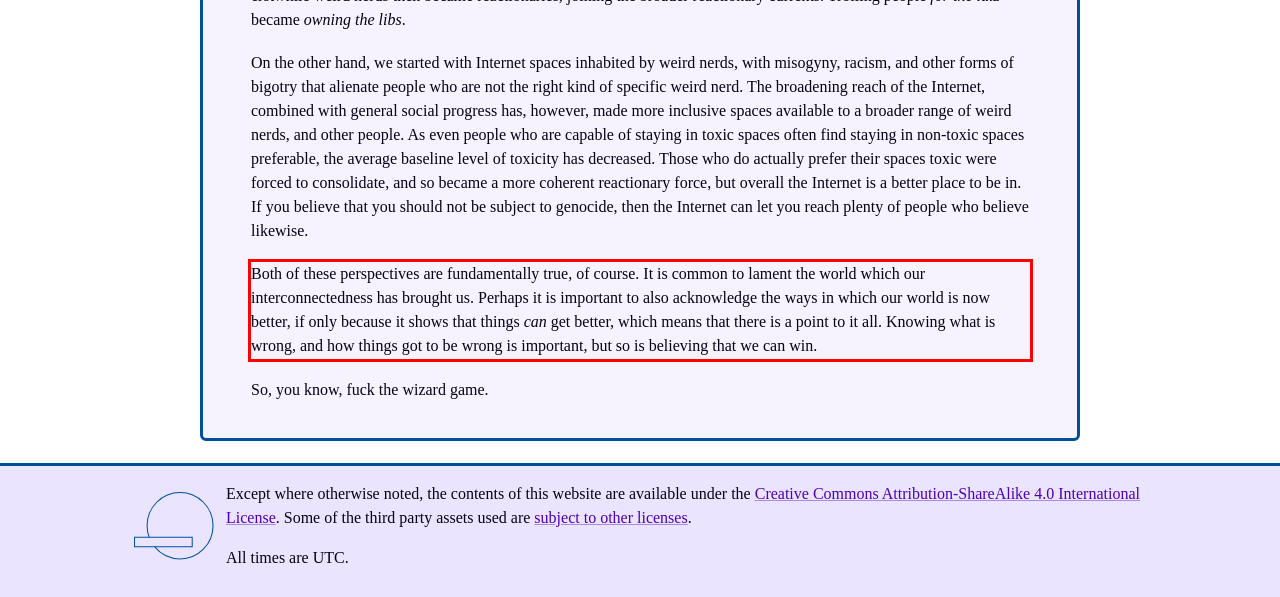Observe the screenshot of the webpage that includes a red rectangle bounding box. Conduct OCR on the content inside this red bounding box and generate the text.

Both of these perspectives are fundamentally true, of course. It is common to lament the world which our interconnectedness has brought us. Perhaps it is important to also acknowledge the ways in which our world is now better, if only because it shows that things can get better, which means that there is a point to it all. Knowing what is wrong, and how things got to be wrong is important, but so is believing that we can win.